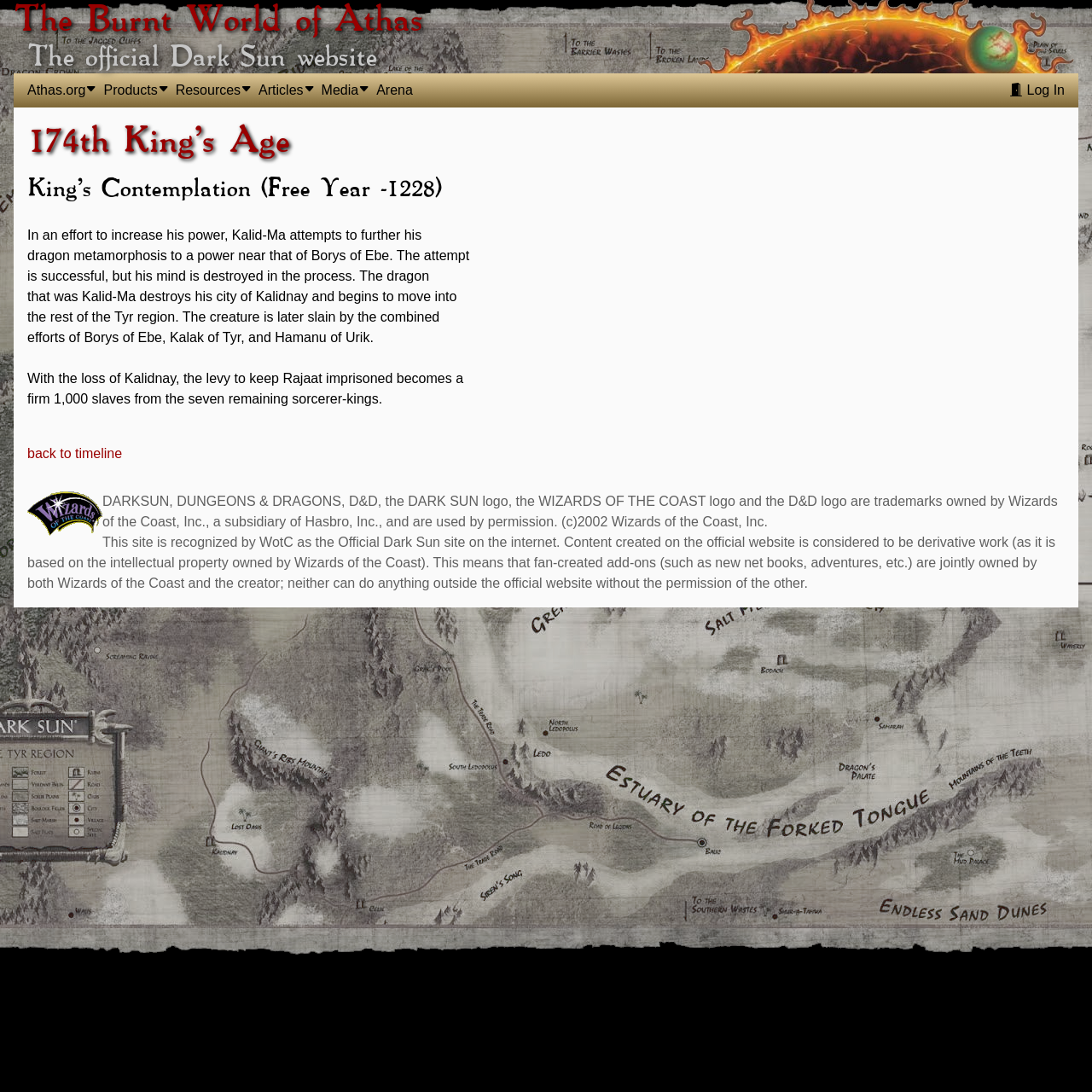What is the event described in the article?
Refer to the screenshot and answer in one word or phrase.

Kalid-Ma's dragon metamorphosis